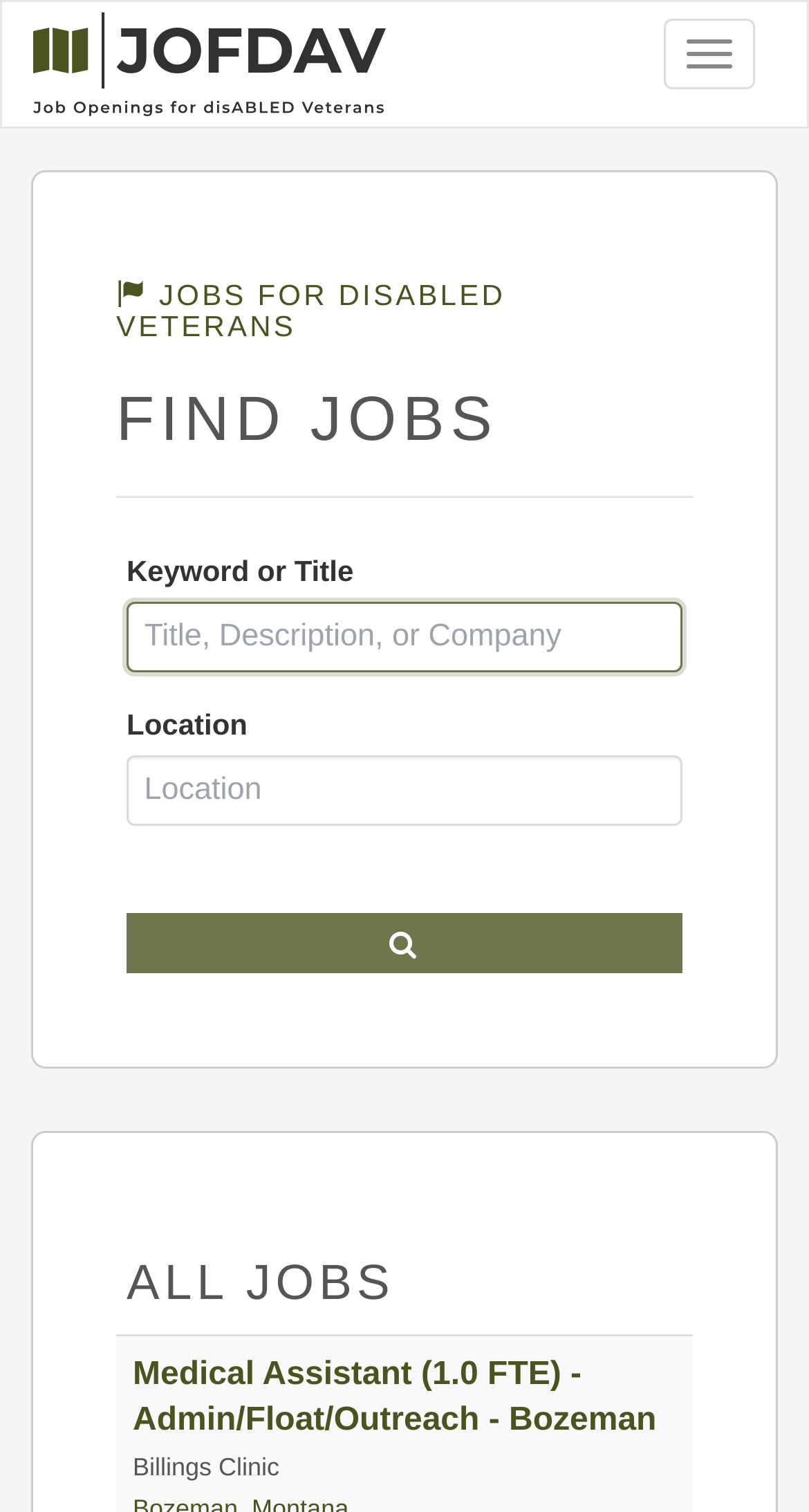Provide the bounding box coordinates of the HTML element described as: "name="submit"". The bounding box coordinates should be four float numbers between 0 and 1, i.e., [left, top, right, bottom].

[0.156, 0.604, 0.844, 0.644]